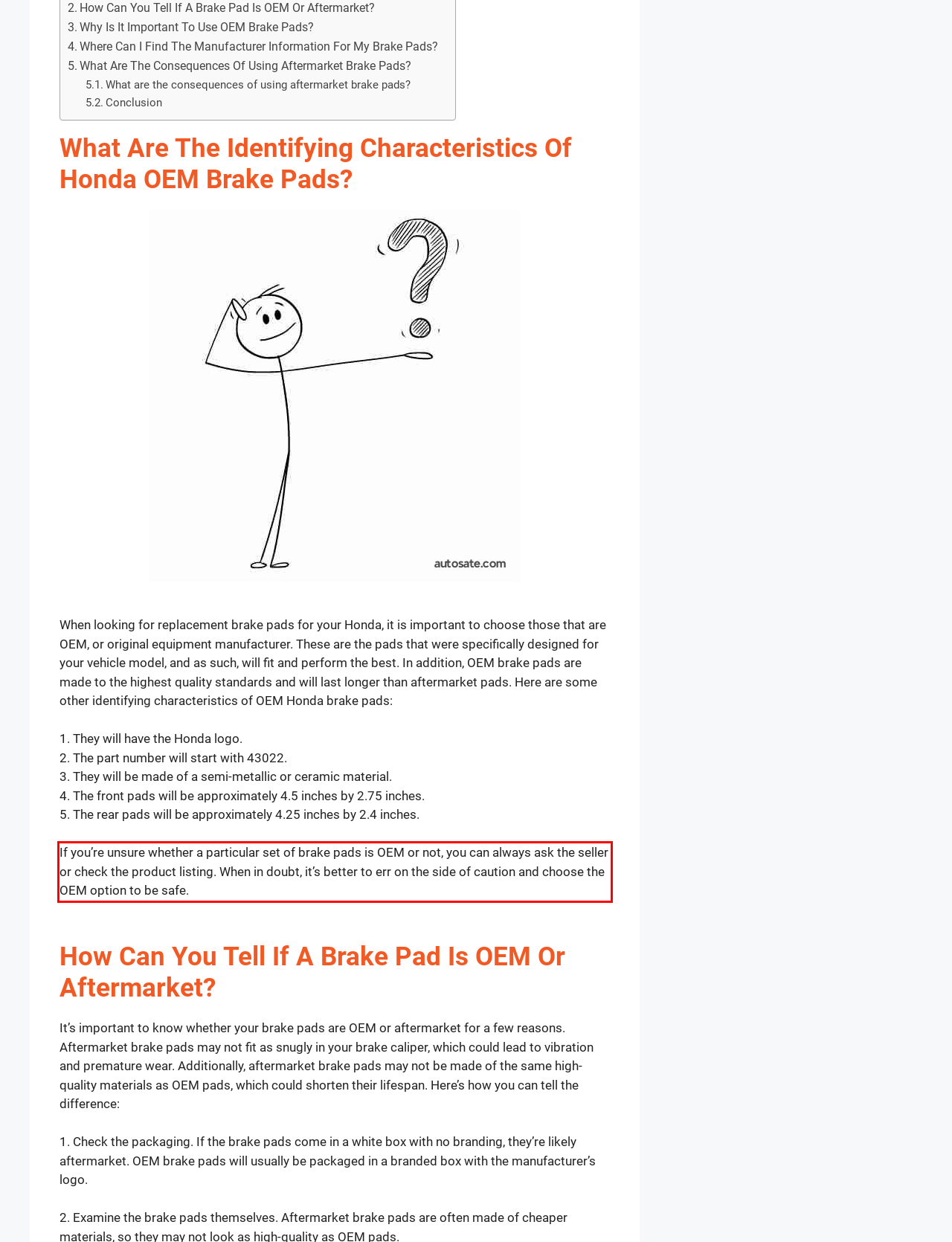Given a webpage screenshot with a red bounding box, perform OCR to read and deliver the text enclosed by the red bounding box.

If you’re unsure whether a particular set of brake pads is OEM or not, you can always ask the seller or check the product listing. When in doubt, it’s better to err on the side of caution and choose the OEM option to be safe.